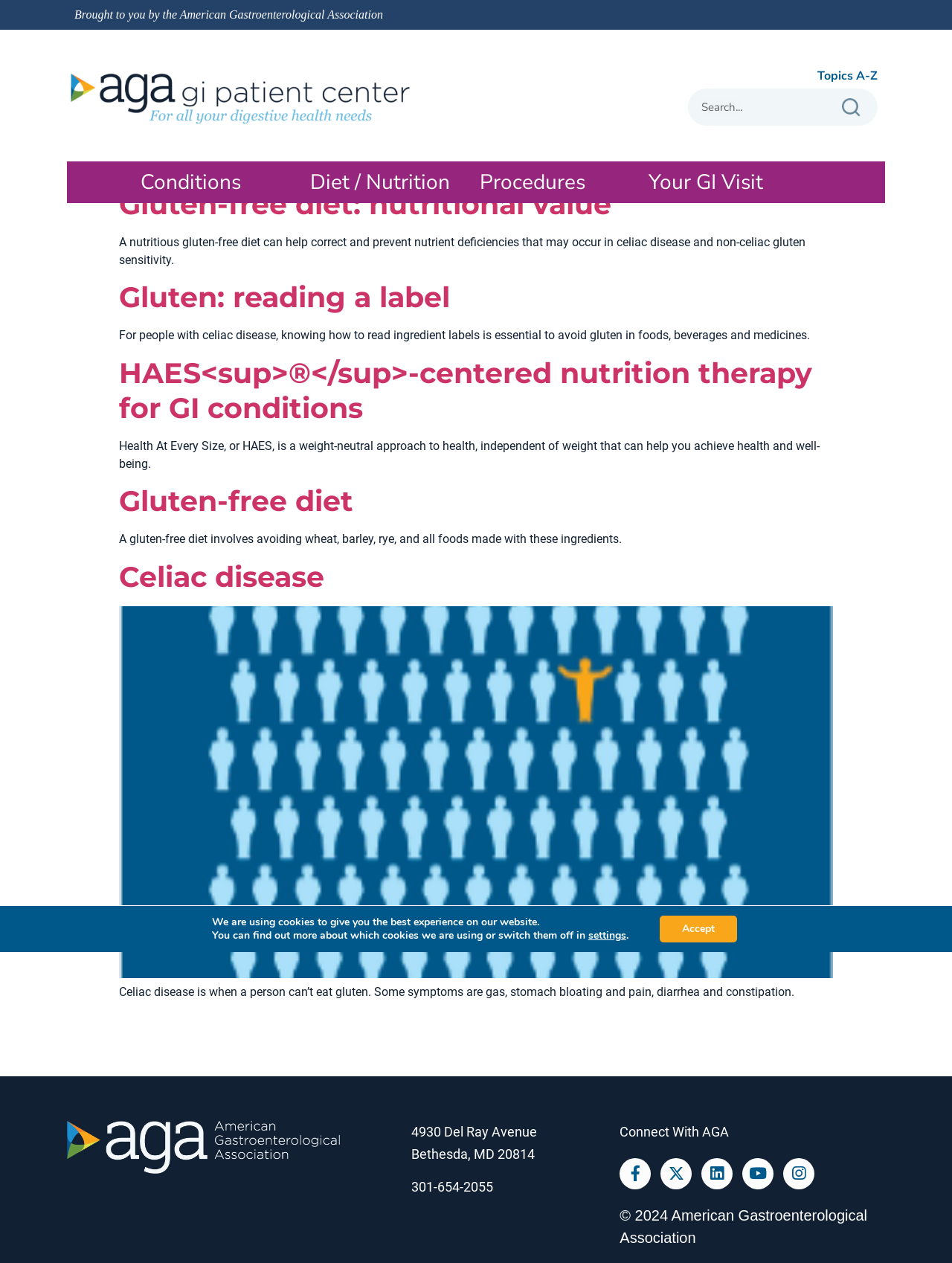Find the bounding box coordinates for the area you need to click to carry out the instruction: "Visit the AGA GI Patient Center". The coordinates should be four float numbers between 0 and 1, indicated as [left, top, right, bottom].

[0.073, 0.055, 0.624, 0.102]